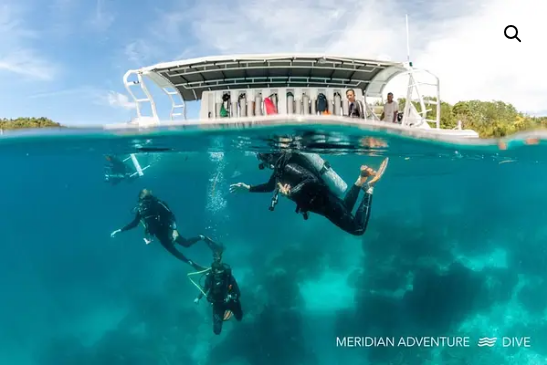Give a comprehensive caption that covers the entire image content.

The image captures an exhilarating underwater scene during a diving adventure in Raja Ampat, a renowned diving destination known for its stunning marine biodiversity. Below the crystal-clear turquoise water, two divers in sleek black wetsuits are actively exploring the vibrant underwater world, showcasing intricate coral formations and marine life. Above the water's surface, a well-equipped diving boat, labeled "Meridian Adventure," provides a safe haven for fellow divers, some of whom can be seen observing the activity. The scene is bathed in bright natural light, emphasizing the beauty of this underwater paradise. This moment captures the essence of adventure and exploration, perfect for diving enthusiasts eager to experience the rich marine ecosystems of Raja Ampat.